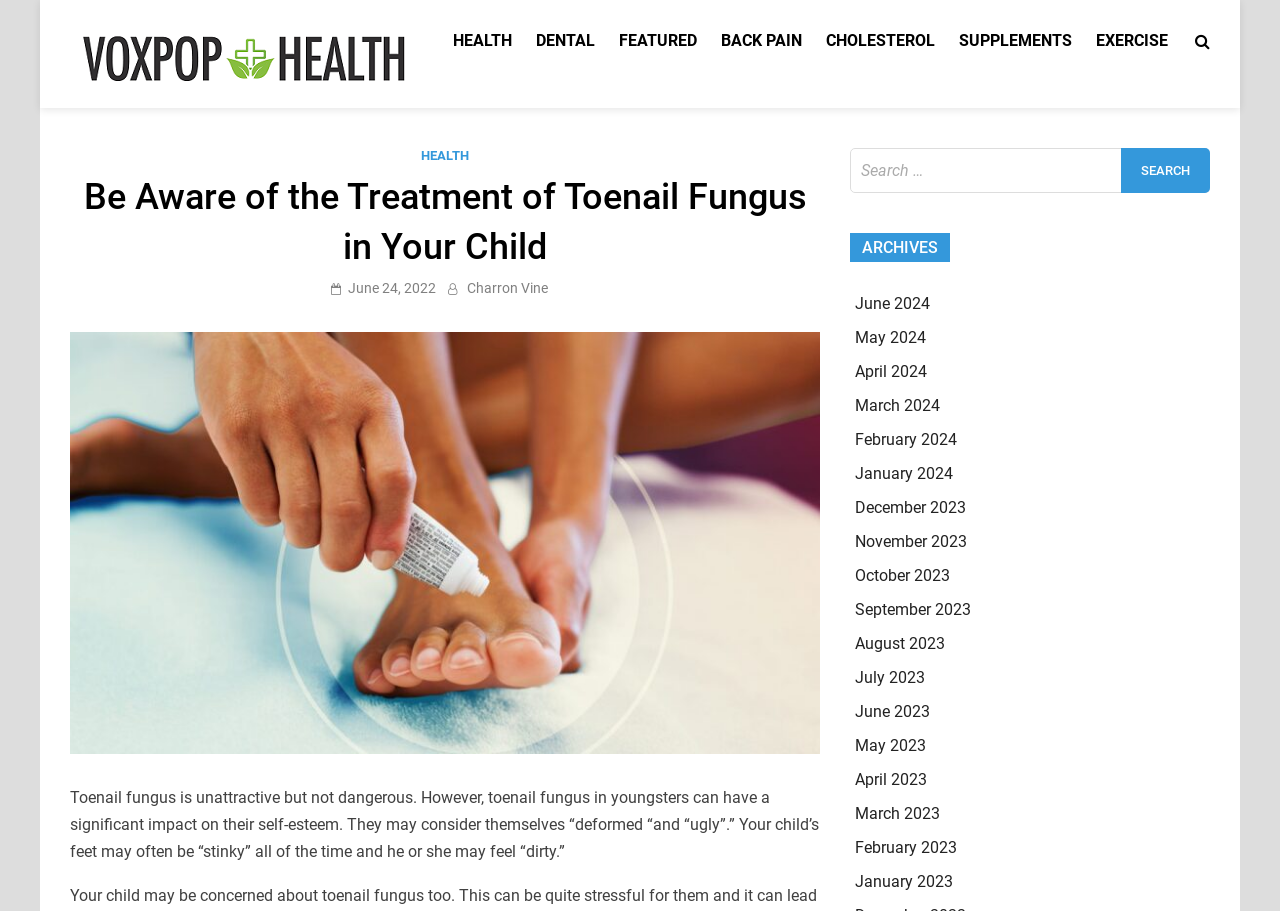Please specify the bounding box coordinates of the clickable region necessary for completing the following instruction: "Read the article about toenail fungus treatment". The coordinates must consist of four float numbers between 0 and 1, i.e., [left, top, right, bottom].

[0.055, 0.865, 0.64, 0.946]